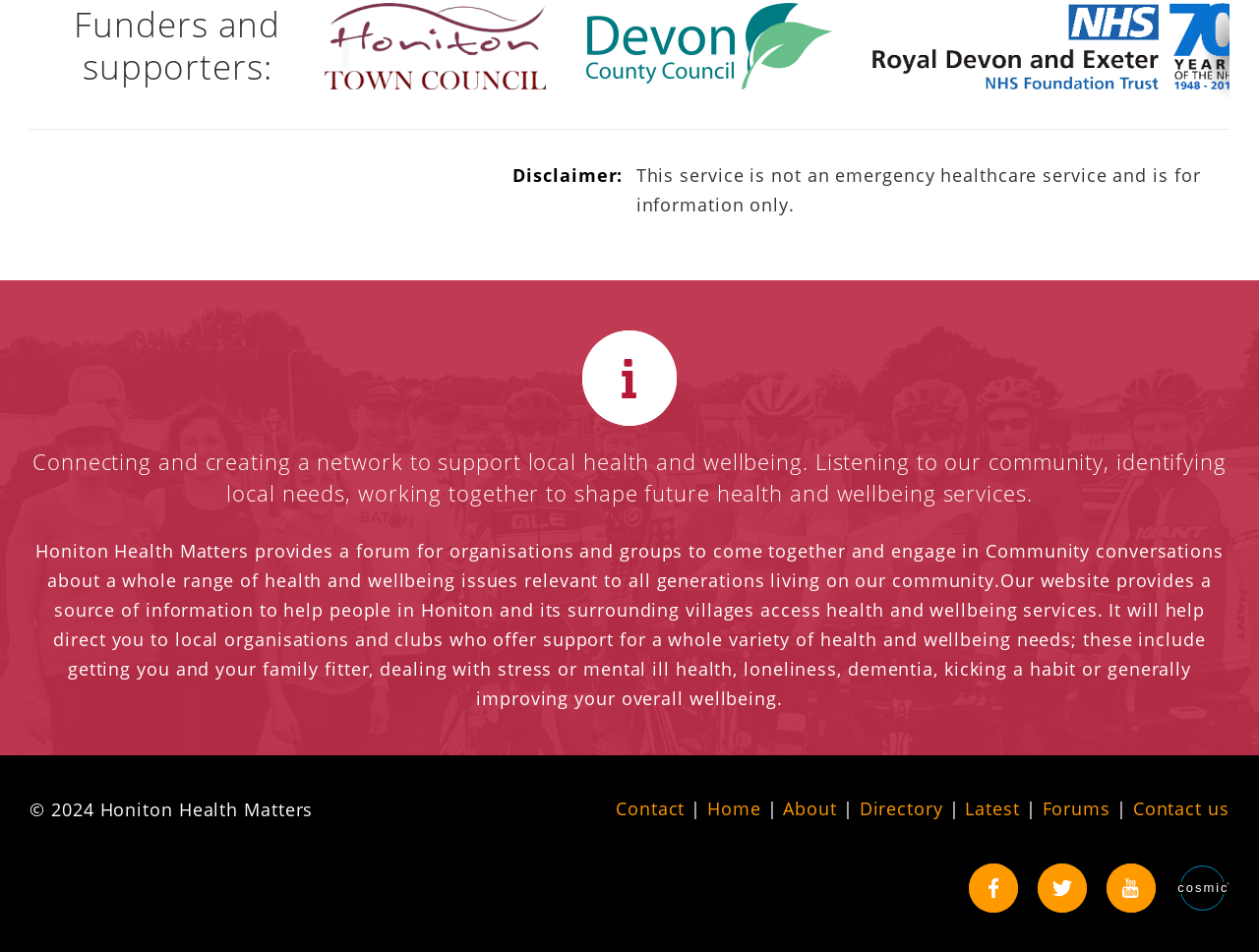Locate the bounding box coordinates of the UI element described by: "Contact us". The bounding box coordinates should consist of four float numbers between 0 and 1, i.e., [left, top, right, bottom].

[0.9, 0.837, 0.976, 0.862]